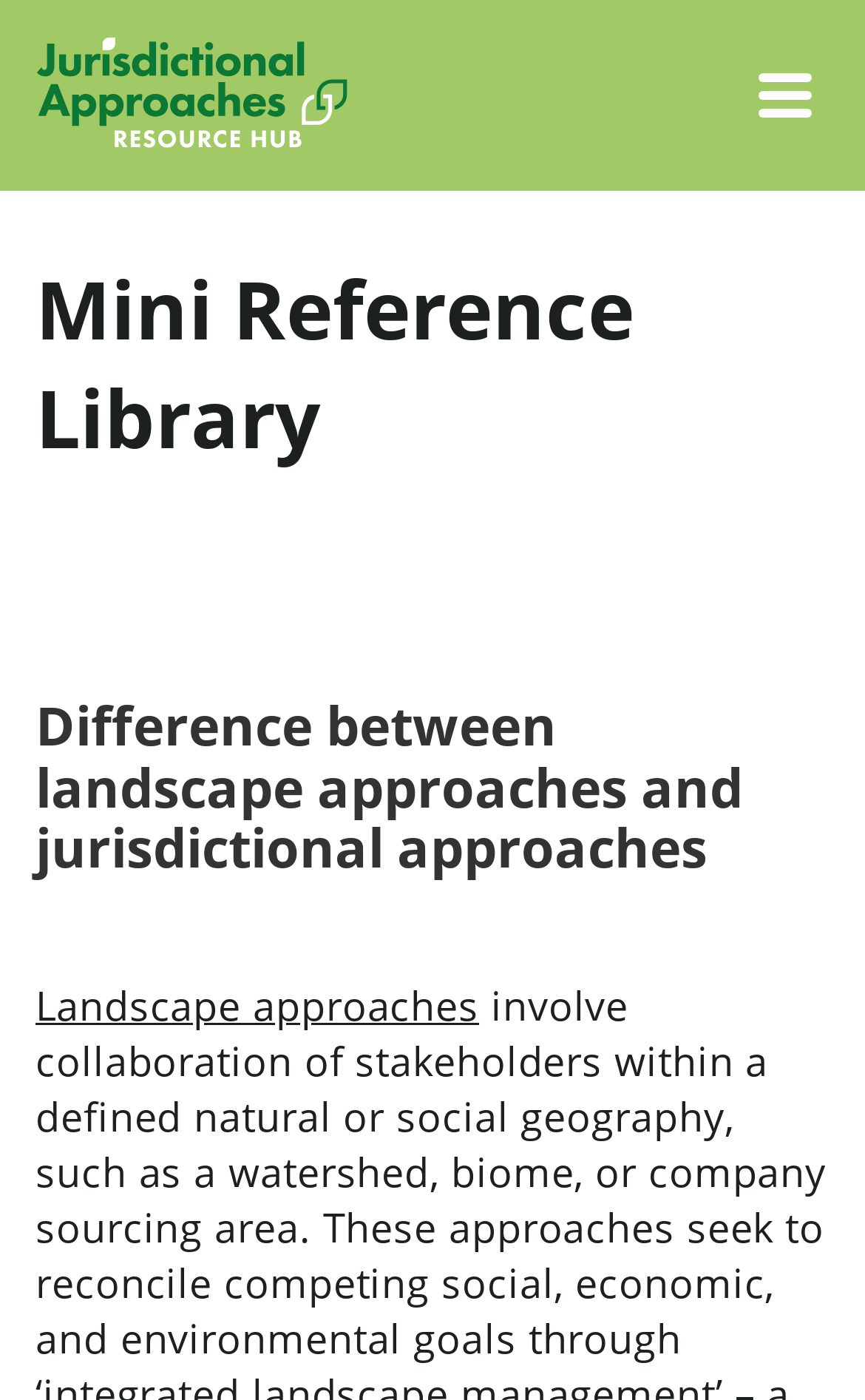Describe every aspect of the webpage comprehensively.

The webpage is a mini reference library focused on the differences between landscape approaches and jurisdictional approaches. At the top right corner, there is a button. On the top left, there is a link, and below it, a search bar with a textbox and a button. 

Below the search bar, there are three links: "About", "Resources", and "Upcoming Events", listed in that order. 

The main content of the webpage is divided into two sections. The first section is headed by "Mini Reference Library" and takes up most of the top half of the page. The second section is headed by "Difference between landscape approaches and jurisdictional approaches" and is located below the first section. 

Within the second section, there is a link to "Landscape approaches" located near the bottom of the page.